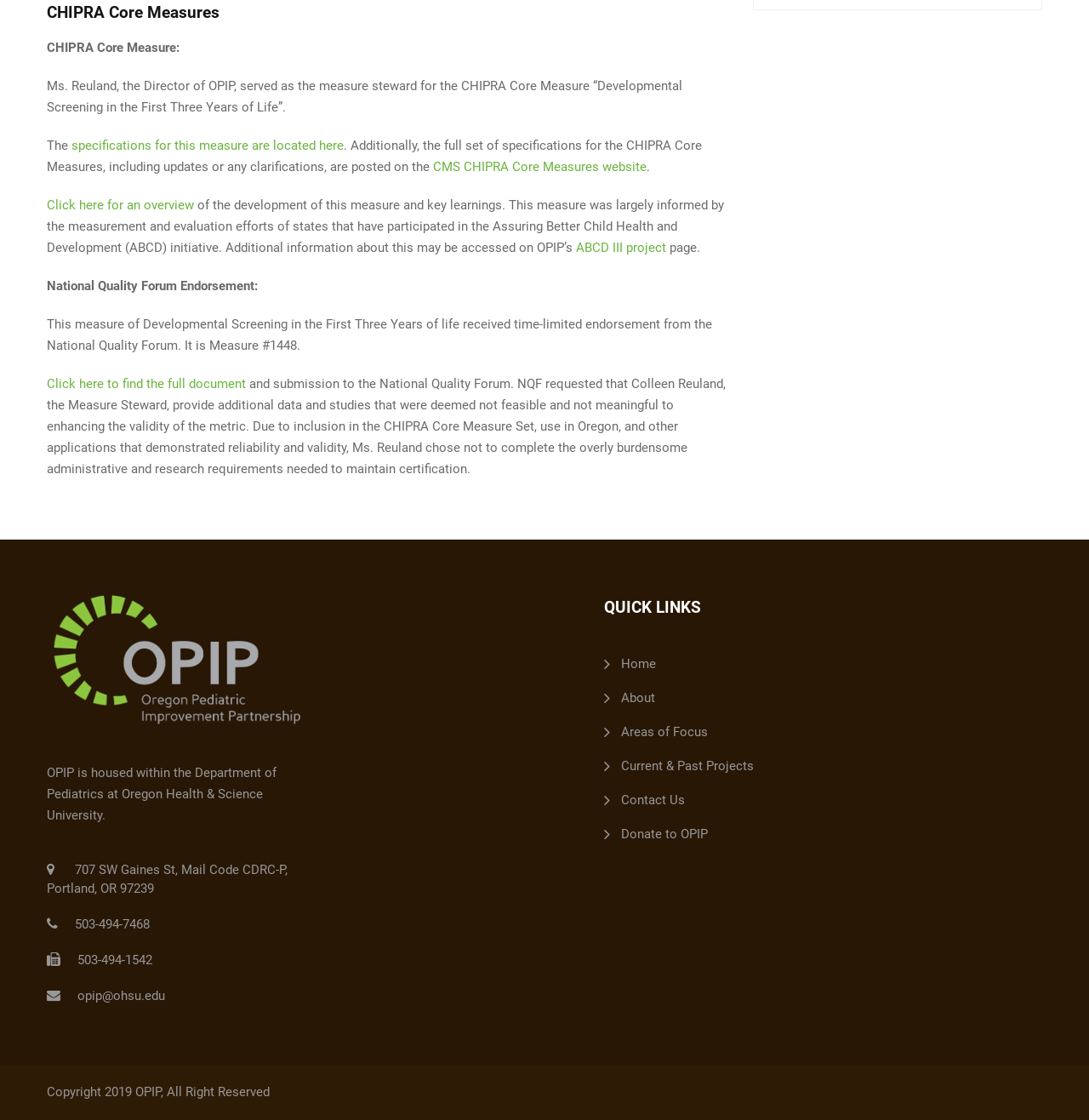Identify the bounding box for the UI element described as: "Contact Us". Ensure the coordinates are four float numbers between 0 and 1, formatted as [left, top, right, bottom].

[0.555, 0.701, 0.629, 0.727]